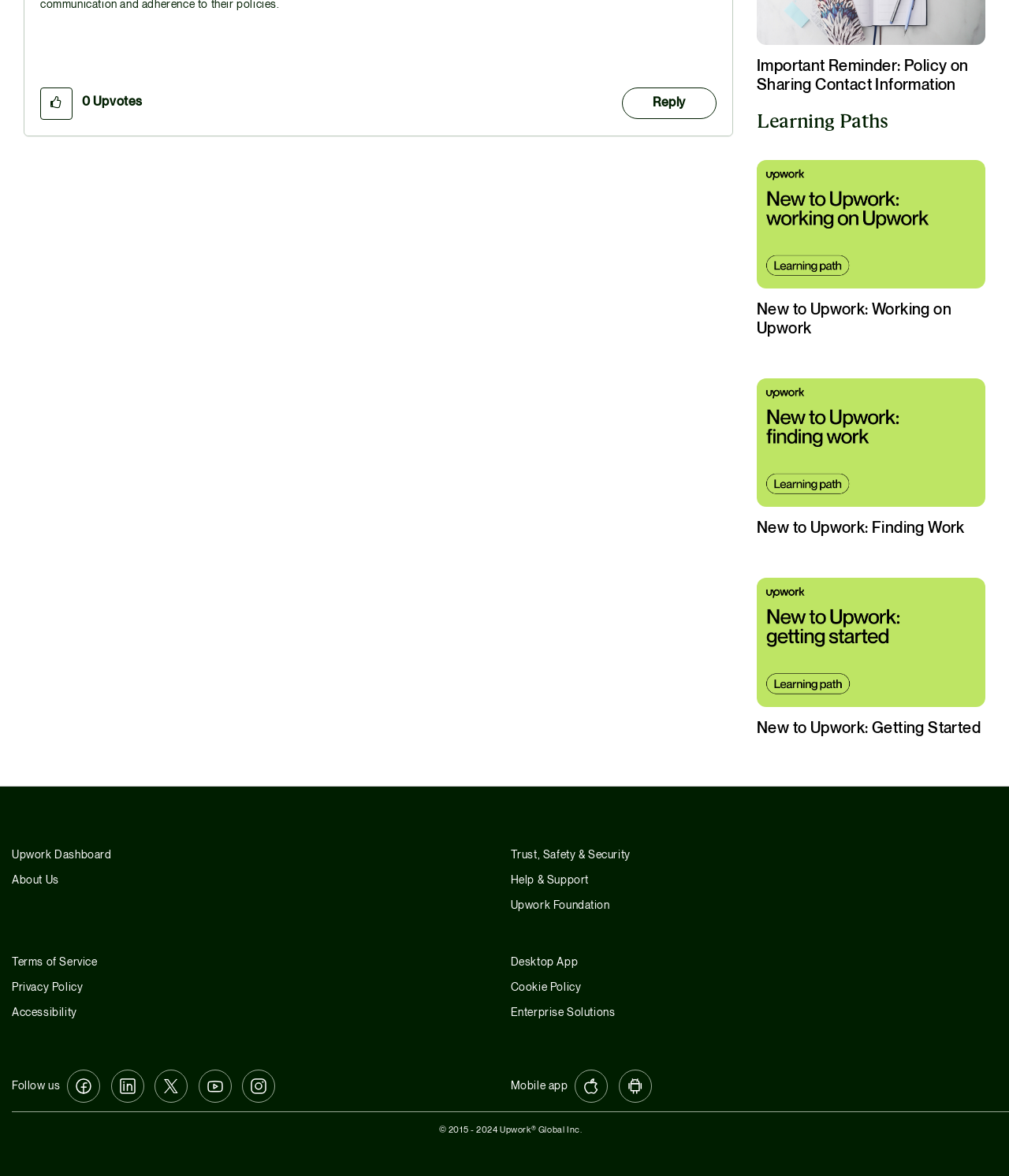How many social media platforms are linked?
Deliver a detailed and extensive answer to the question.

The webpage contains links to five social media platforms: Facebook, LinkedIn, X, YouTube, and Instagram, which are located at the bottom of the webpage.